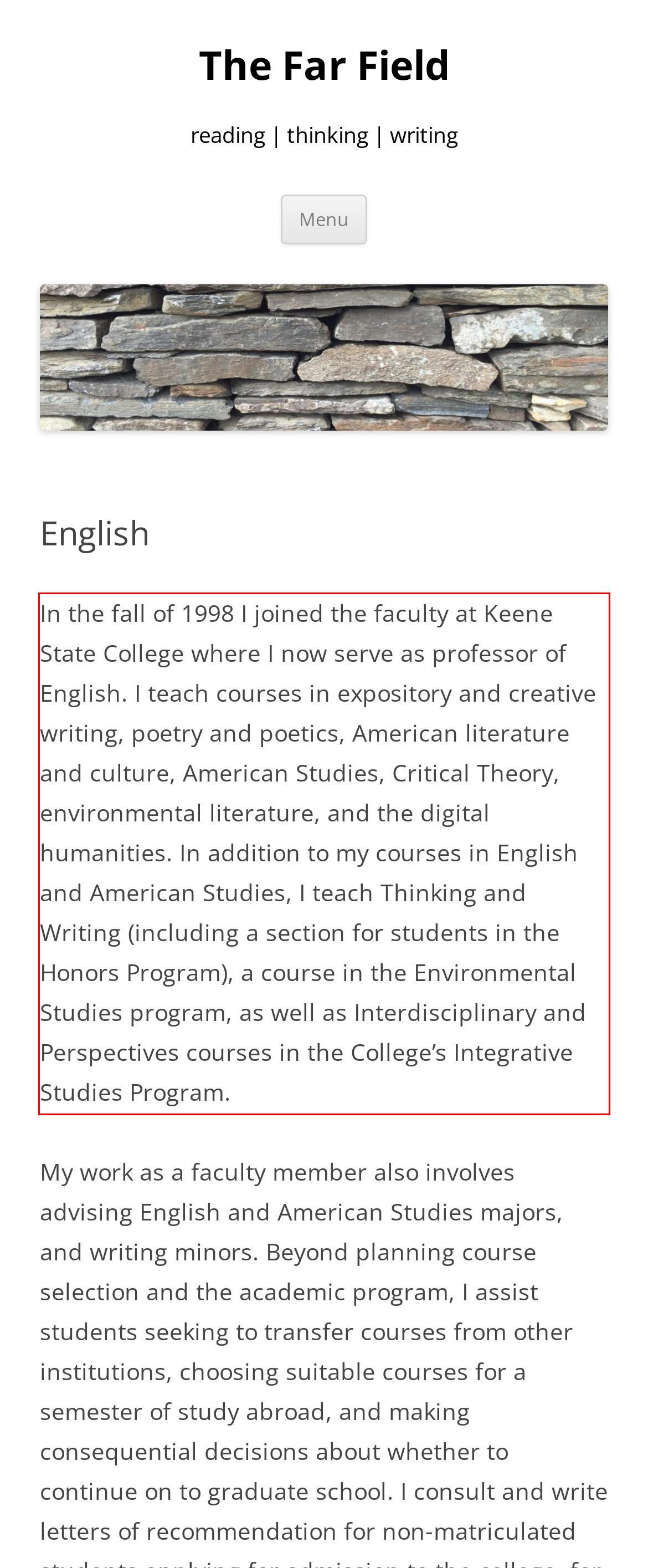Examine the screenshot of the webpage, locate the red bounding box, and generate the text contained within it.

In the fall of 1998 I joined the faculty at Keene State College where I now serve as professor of English. I teach courses in expository and creative writing, poetry and poetics, American literature and culture, American Studies, Critical Theory, environmental literature, and the digital humanities. In addition to my courses in English and American Studies, I teach Thinking and Writing (including a section for students in the Honors Program), a course in the Environmental Studies program, as well as Interdisciplinary and Perspectives courses in the College’s Integrative Studies Program.